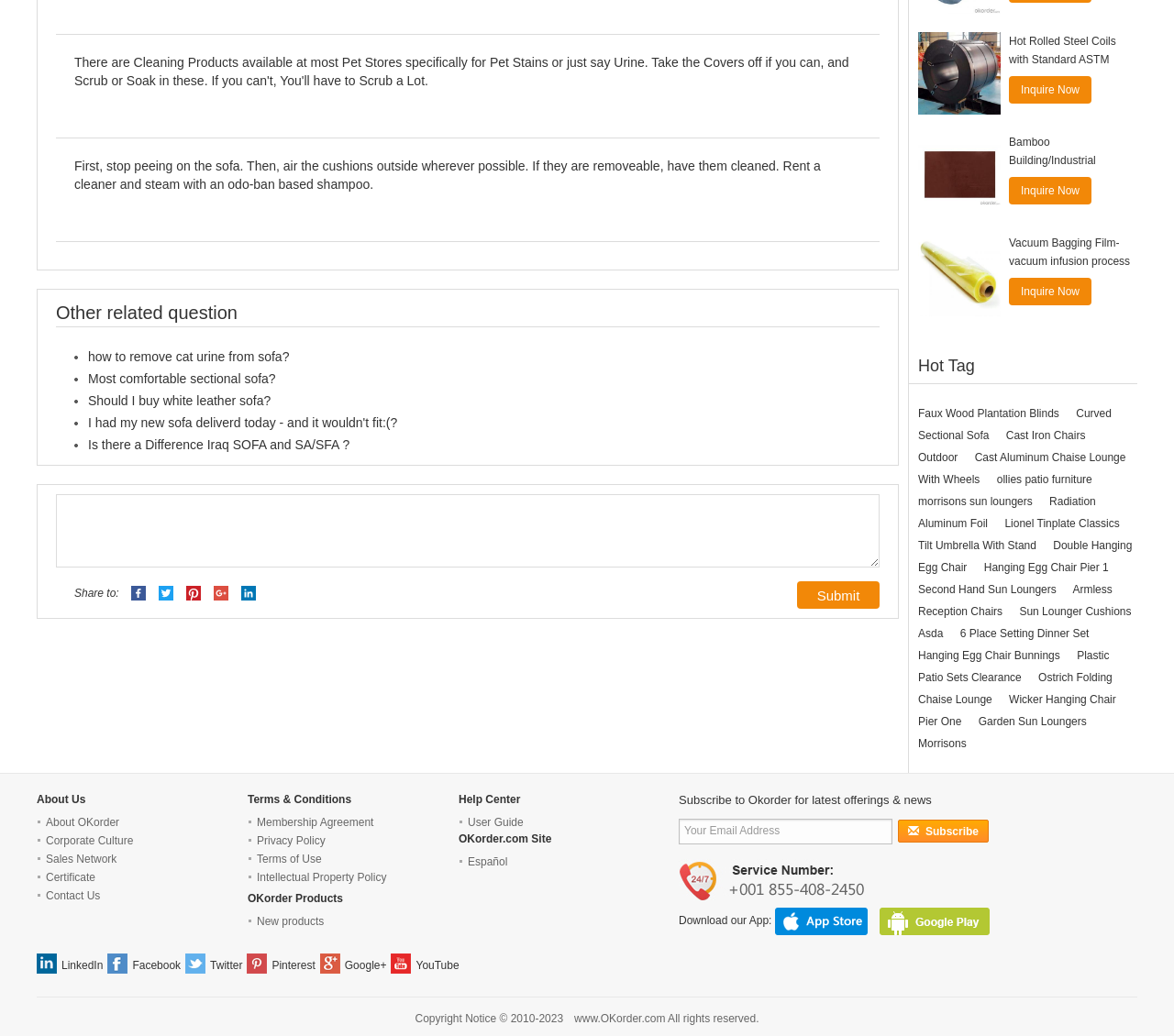From the webpage screenshot, predict the bounding box coordinates (top-left x, top-left y, bottom-right x, bottom-right y) for the UI element described here: Wicker Hanging Chair Pier One

[0.782, 0.669, 0.951, 0.703]